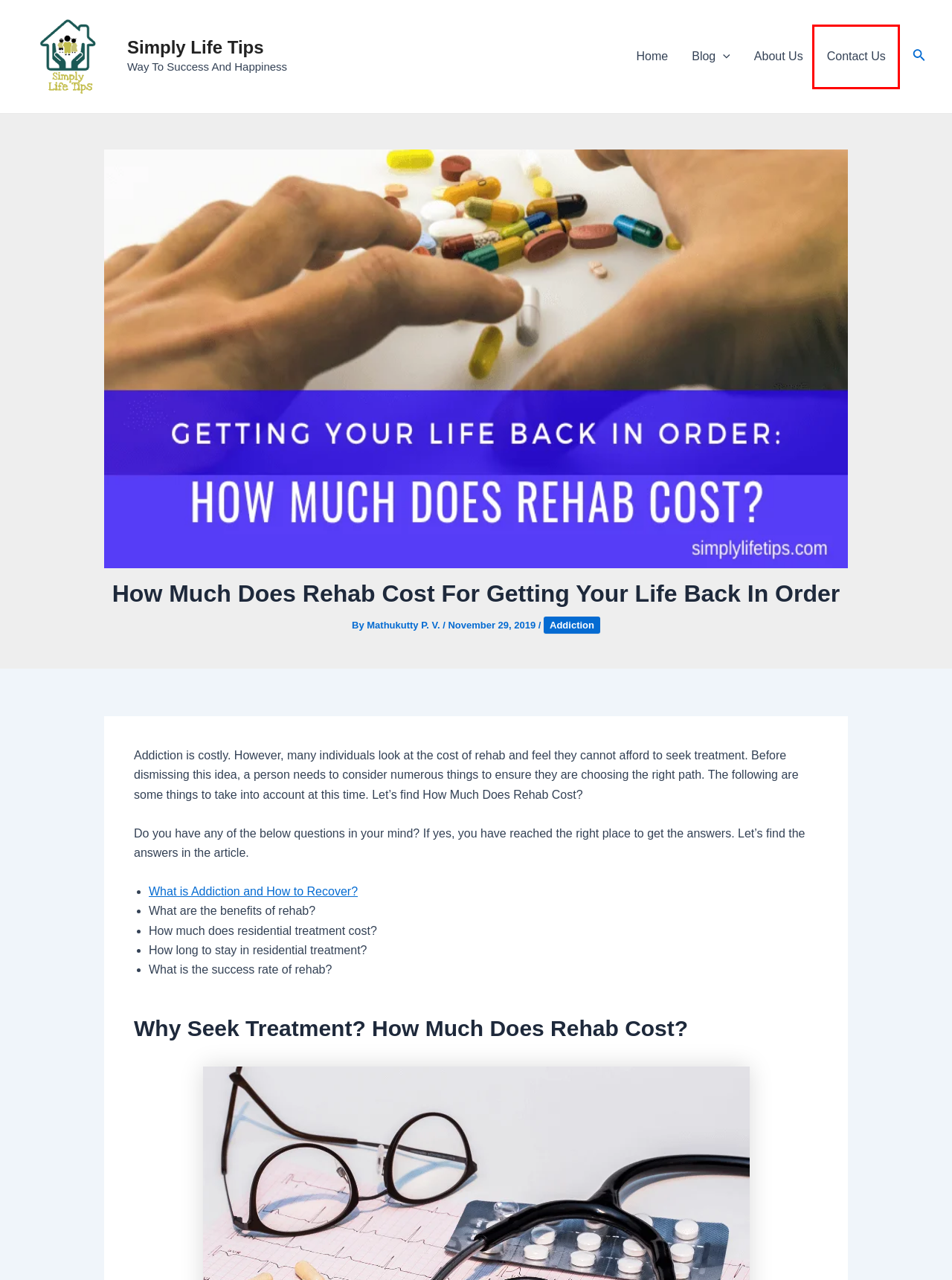A screenshot of a webpage is given with a red bounding box around a UI element. Choose the description that best matches the new webpage shown after clicking the element within the red bounding box. Here are the candidates:
A. Marijuana Addiction Effects And Recovery Story
B. About Us - Simply Life Tips
C. Contact Us - Simply Life Tips
D. What Is Addiction And How To Recover From Addiction?
E. Mathukutty P. V. - Founder - Simply Life Tips
F. Home - Way To Success And Happiness - Simply Life Tips
G. Addiction Archives - Simply Life Tips
H. Blog - Simply Life Tips

C